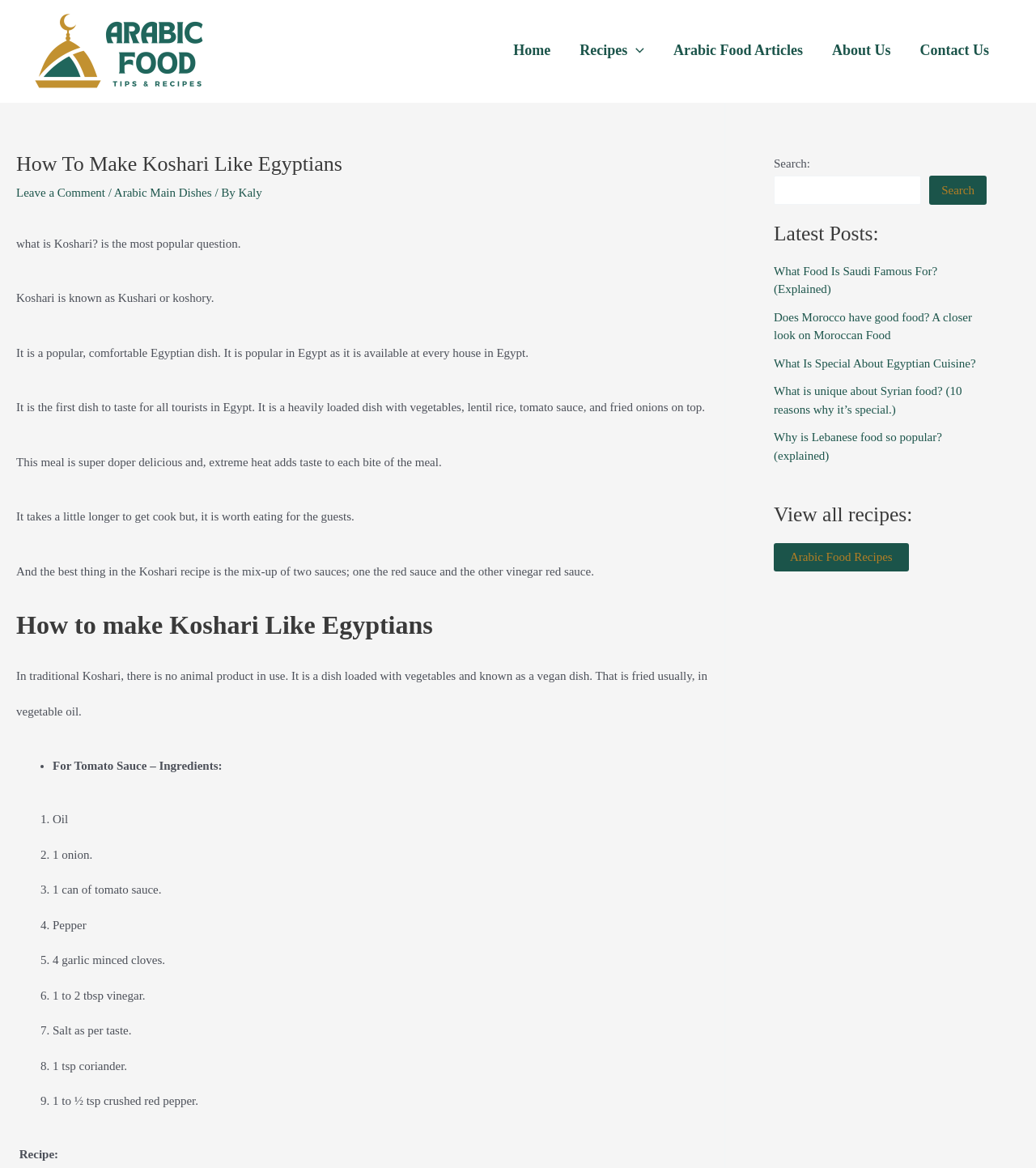Specify the bounding box coordinates of the area to click in order to execute this command: 'Search for a recipe'. The coordinates should consist of four float numbers ranging from 0 to 1, and should be formatted as [left, top, right, bottom].

[0.747, 0.15, 0.889, 0.175]